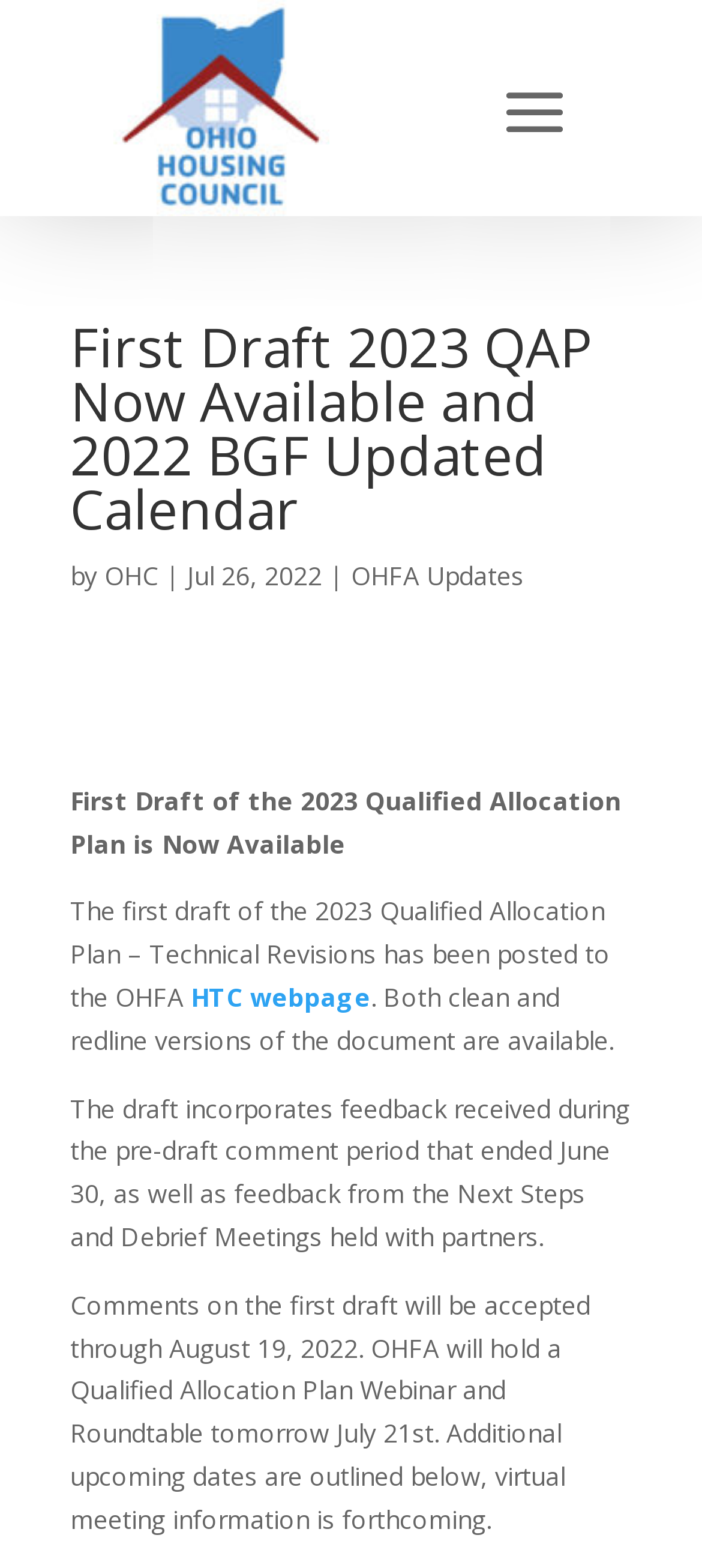Using the provided element description, identify the bounding box coordinates as (top-left x, top-left y, bottom-right x, bottom-right y). Ensure all values are between 0 and 1. Description: OHC

[0.149, 0.356, 0.226, 0.378]